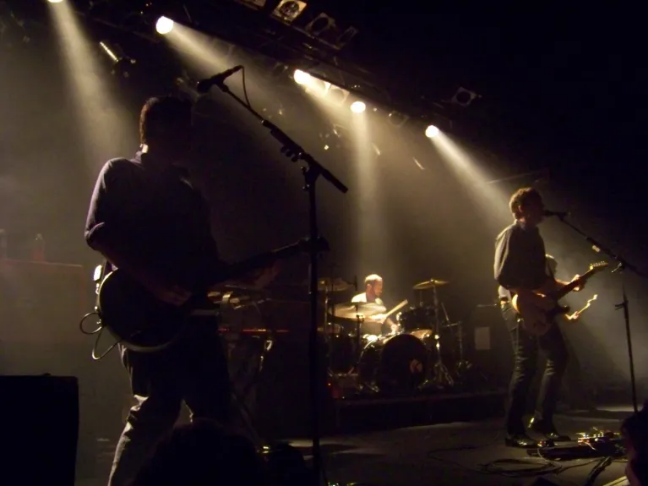Please provide a detailed answer to the question below based on the screenshot: 
What is the lead singer holding?

The caption describes the lead singer as standing confidently with a guitar and microphone, indicating that they are holding both instruments.